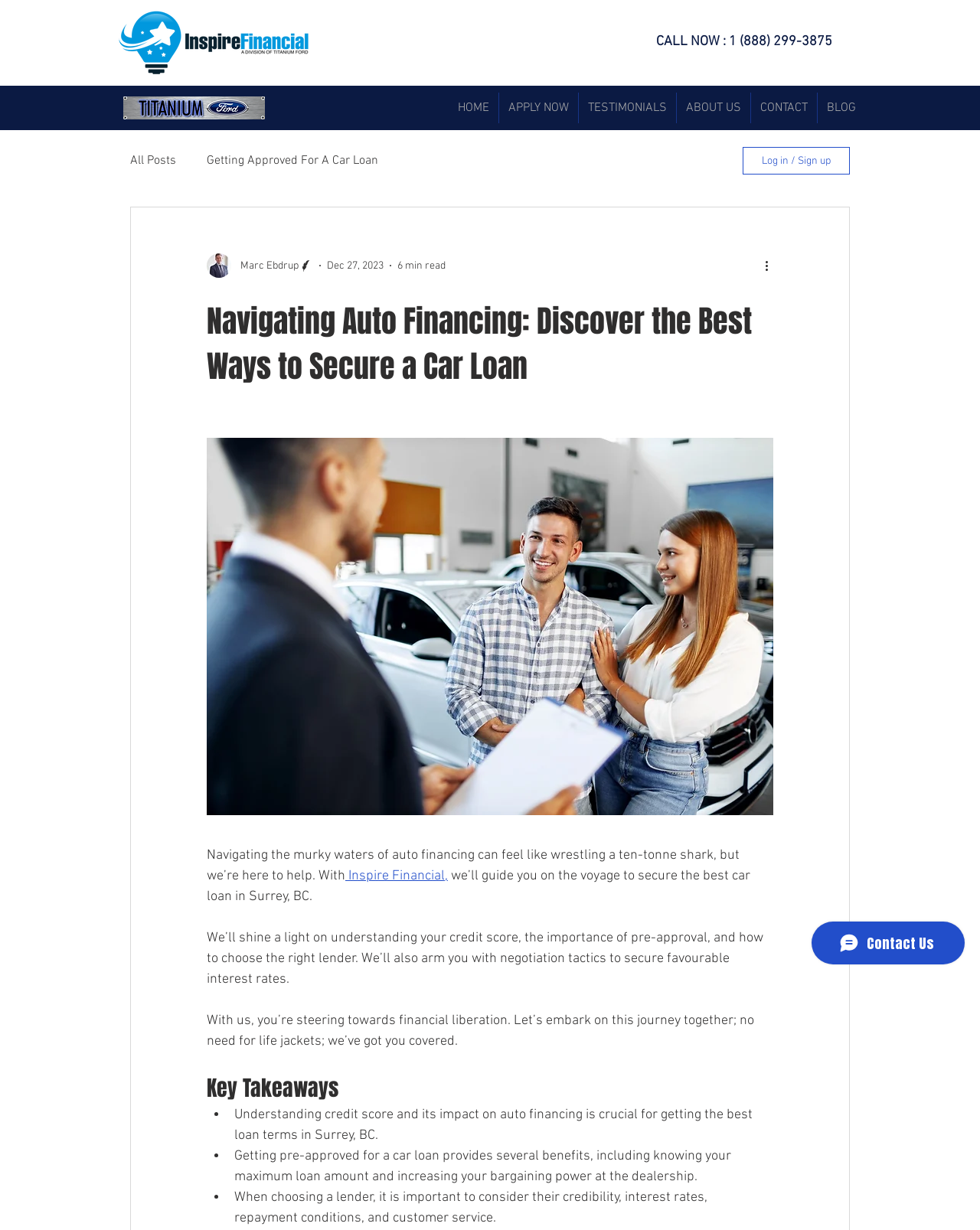How long does it take to read the article on car loan financing?
Give a single word or phrase as your answer by examining the image.

6 min read